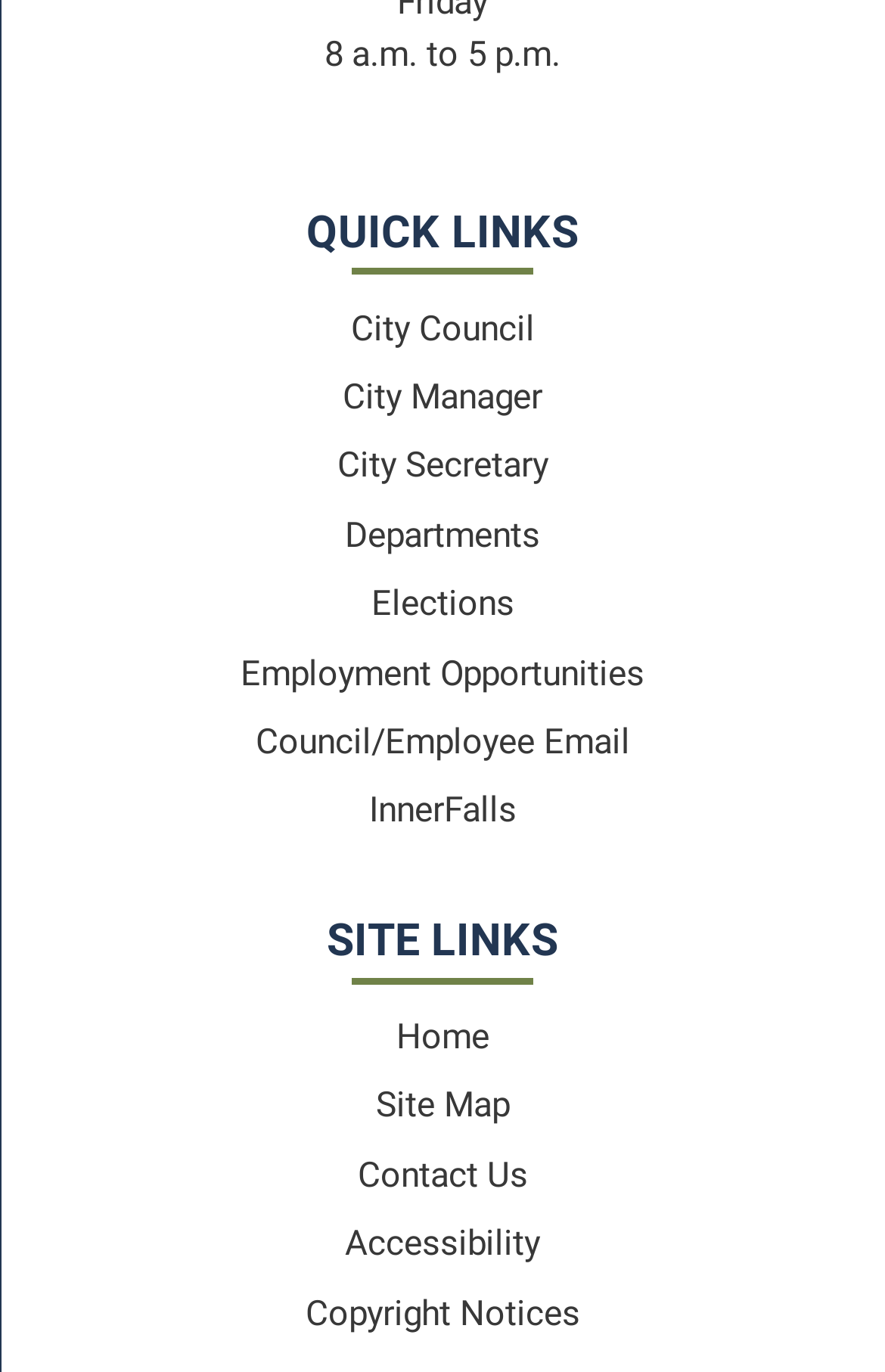Please find the bounding box coordinates of the section that needs to be clicked to achieve this instruction: "view City Council".

[0.396, 0.224, 0.604, 0.254]